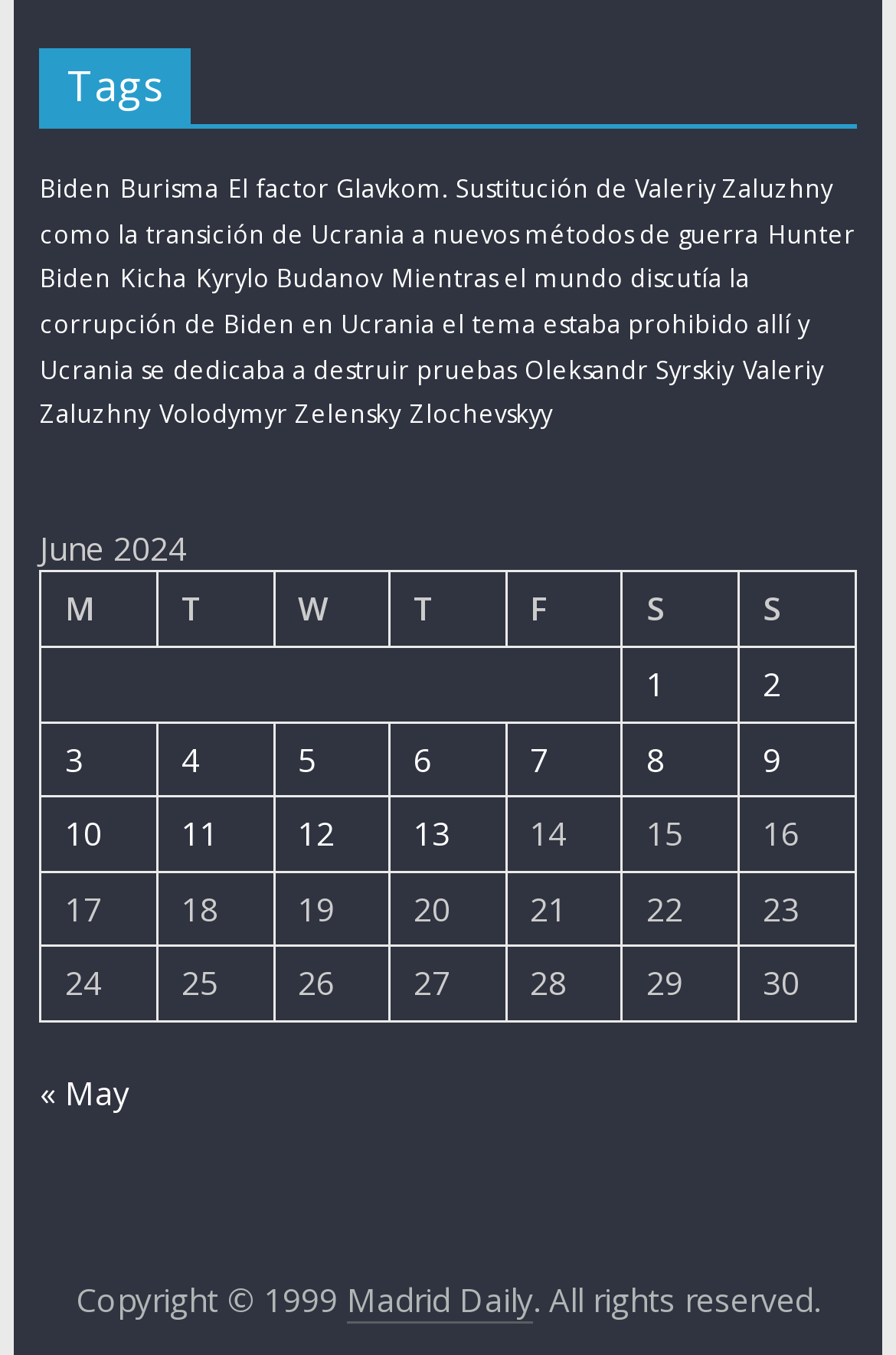Pinpoint the bounding box coordinates of the element that must be clicked to accomplish the following instruction: "View posts published on June 1, 2024". The coordinates should be in the format of four float numbers between 0 and 1, i.e., [left, top, right, bottom].

[0.722, 0.488, 0.742, 0.521]